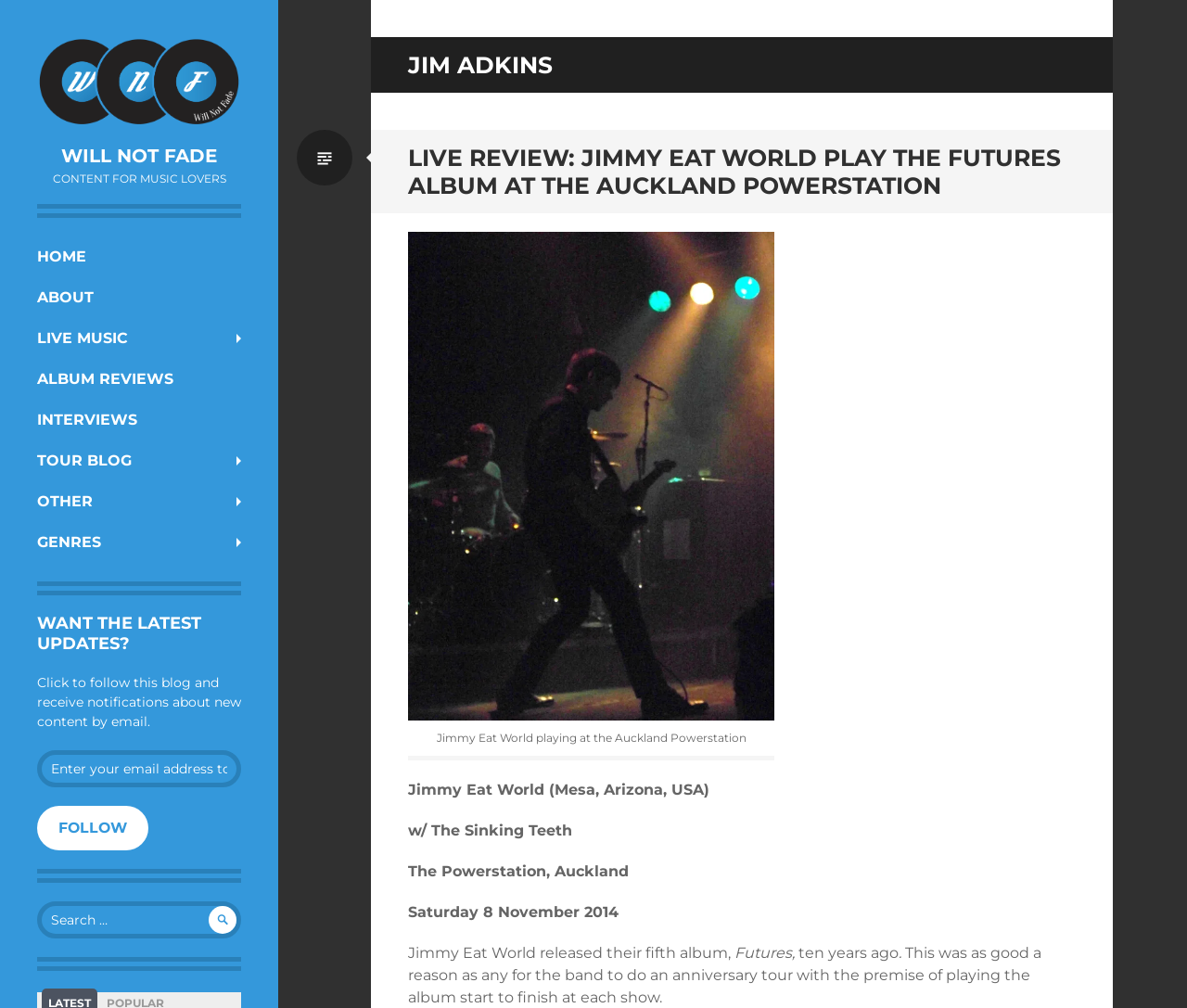Give a detailed account of the webpage.

The webpage is an archive of Jim Adkins, with a focus on music-related content. At the top, there is a heading "WILL NOT FADE" and a link with the same text. Below this, there is a heading "CONTENT FOR MUSIC LOVERS". 

On the left side, there is a vertical navigation menu with links to different sections, including "HOME", "ABOUT", "LIVE MUSIC", "ALBUM REVIEWS", "INTERVIEWS", "TOUR BLOG", "OTHER", and "GENRES". 

In the main content area, there is a section that invites users to follow the blog and receive notifications about new content by email. This section includes a heading "WANT THE LATEST UPDATES?", a text box to enter an email address, and a "FOLLOW" button. 

Below this, there is a search bar with a magnifying glass icon and a placeholder text "Search for:". 

On the right side, there is a header section with a heading "JIM ADKINS" and a subheading "LIVE REVIEW: JIMMY EAT WORLD PLAY THE FUTURES ALBUM AT THE AUCKLAND POWERSTATION". This section includes a link to the live review article, an image with a caption "Jimmy Eat World playing at the Auckland Powerstation", and several paragraphs of text describing the event, including the date, location, and details about the band's album.